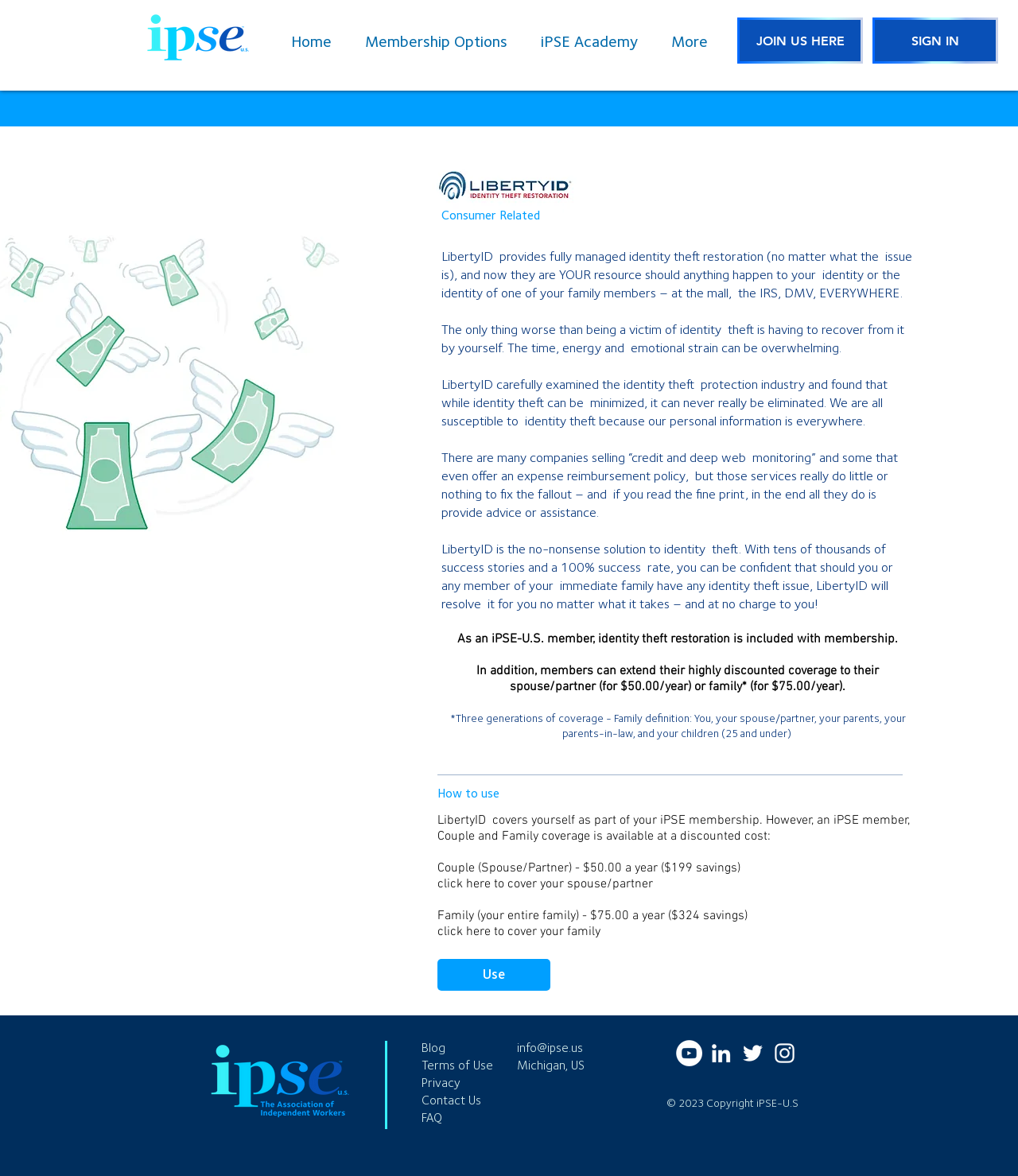Answer the question with a single word or phrase: 
How many social media platforms are listed in the Social Bar?

4